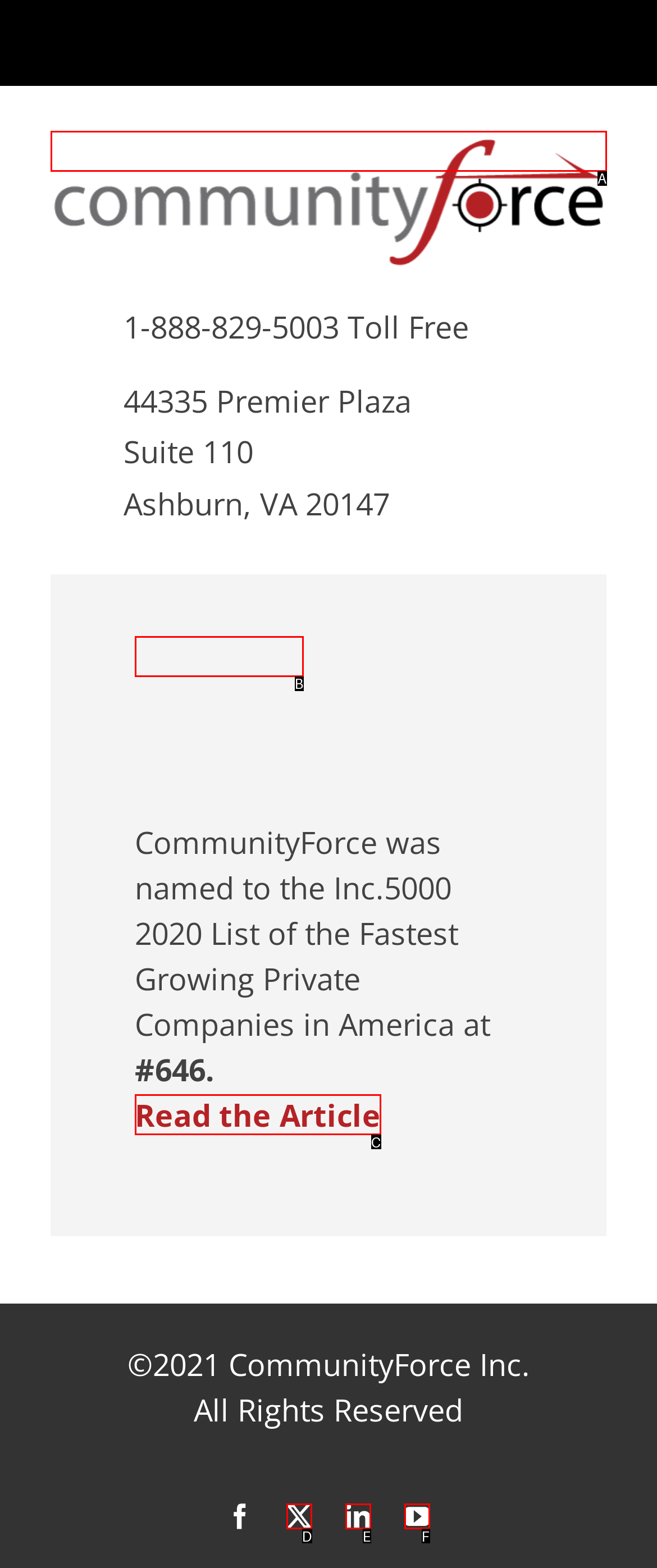Tell me the letter of the HTML element that best matches the description: aria-label="CF Inc 5000 decal simple" from the provided options.

B